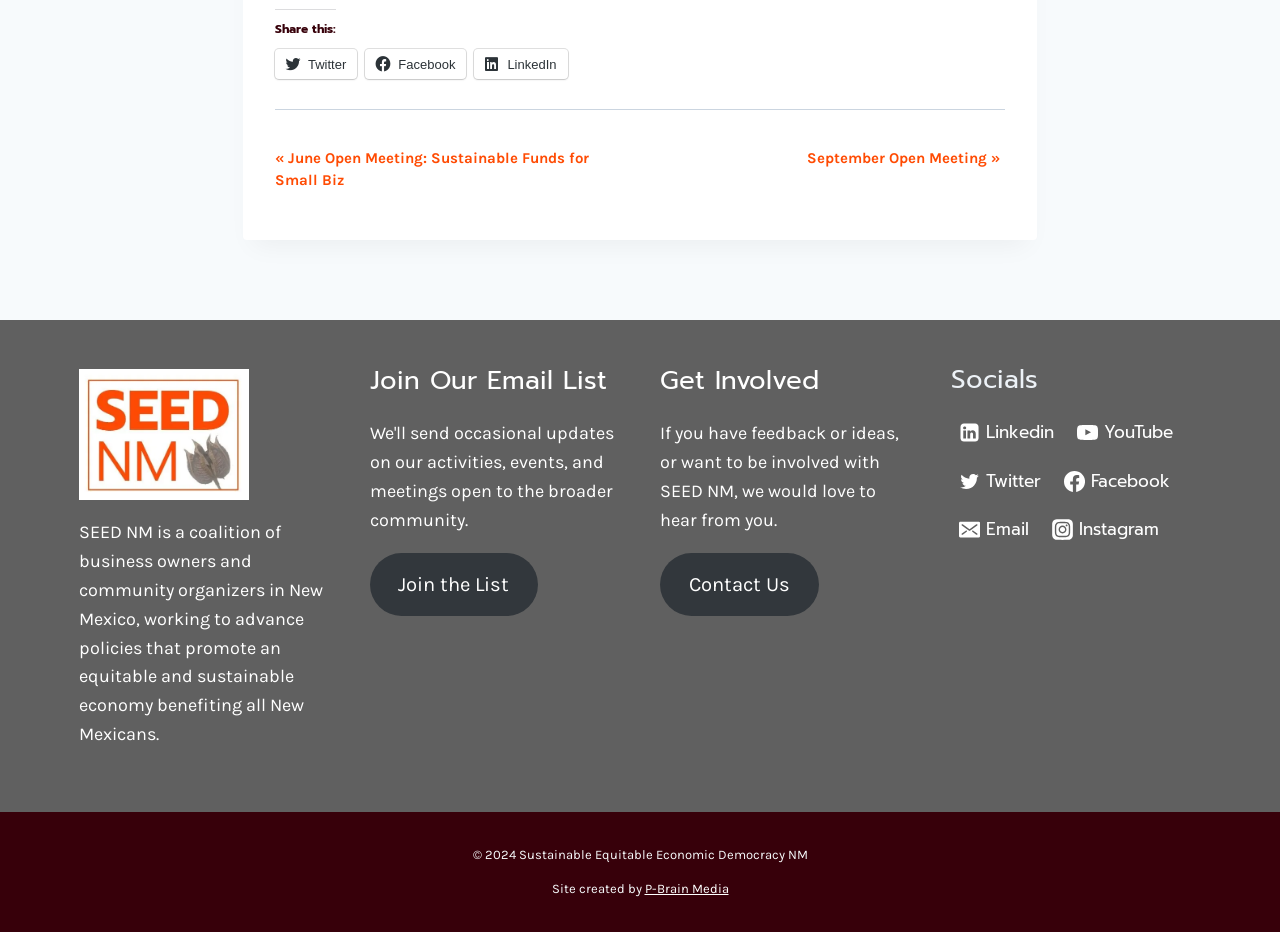What is the purpose of SEED NM?
Please provide a comprehensive answer based on the information in the image.

The purpose of SEED NM can be found in the StaticText element with the description 'SEED NM is a coalition of business owners and community organizers in New Mexico, working to advance policies that promote an equitable and sustainable economy benefiting all New Mexicans.'